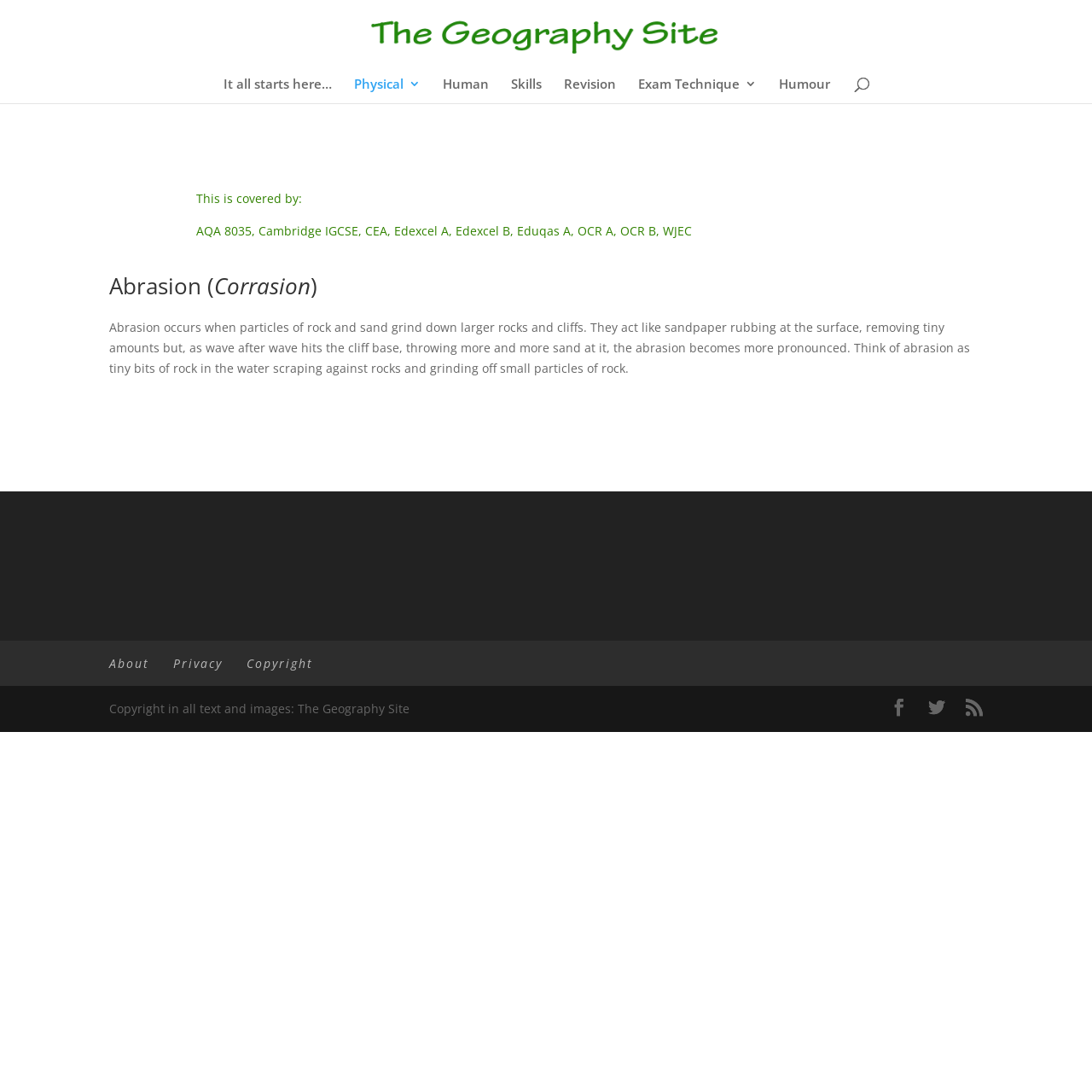Locate the coordinates of the bounding box for the clickable region that fulfills this instruction: "Learn about Physical 3".

[0.324, 0.071, 0.385, 0.095]